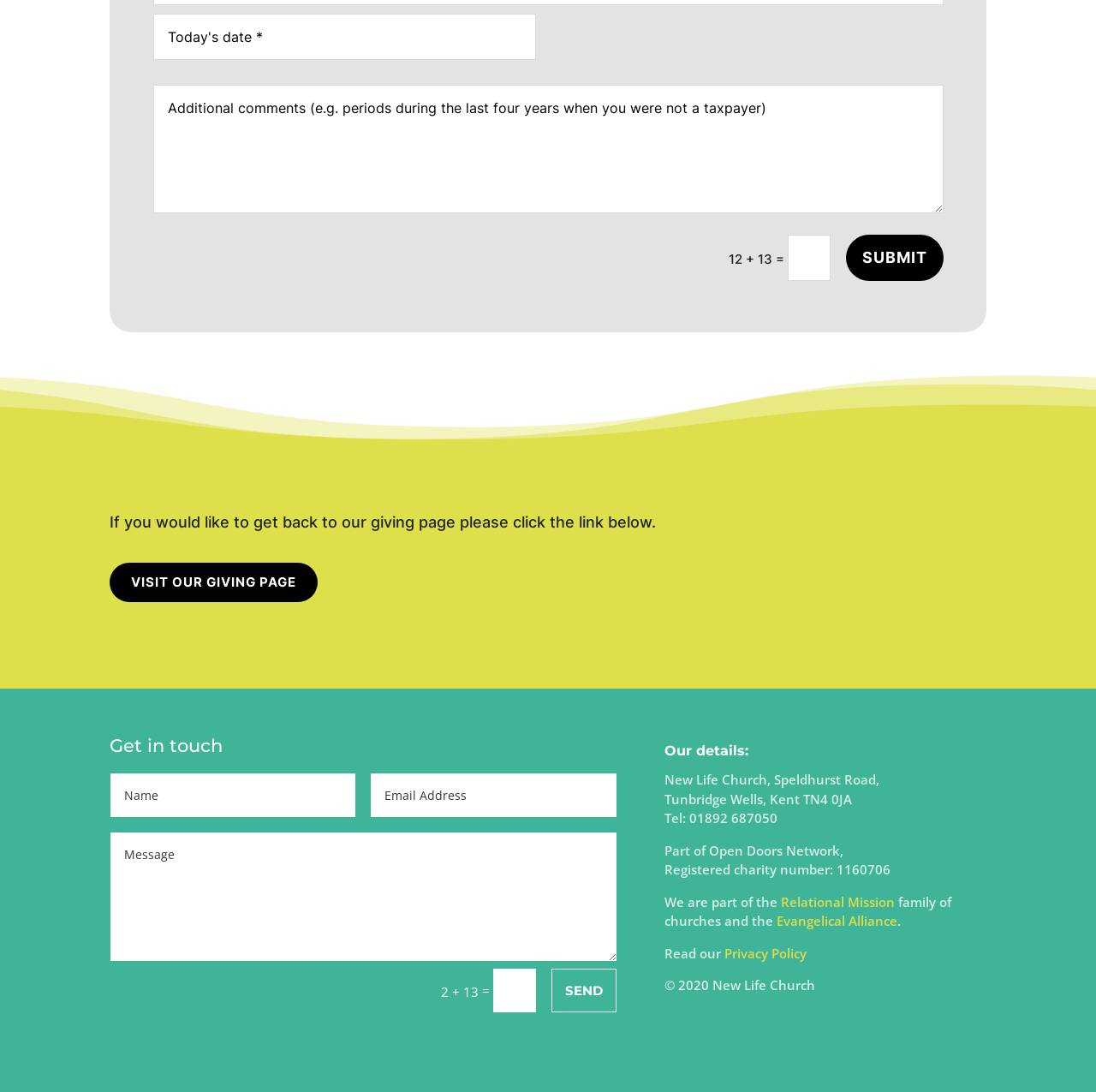What is the charity number of New Life Church?
Refer to the screenshot and deliver a thorough answer to the question presented.

The charity number of New Life Church is displayed as static text on the webpage, specifically under the 'Our details:' heading.